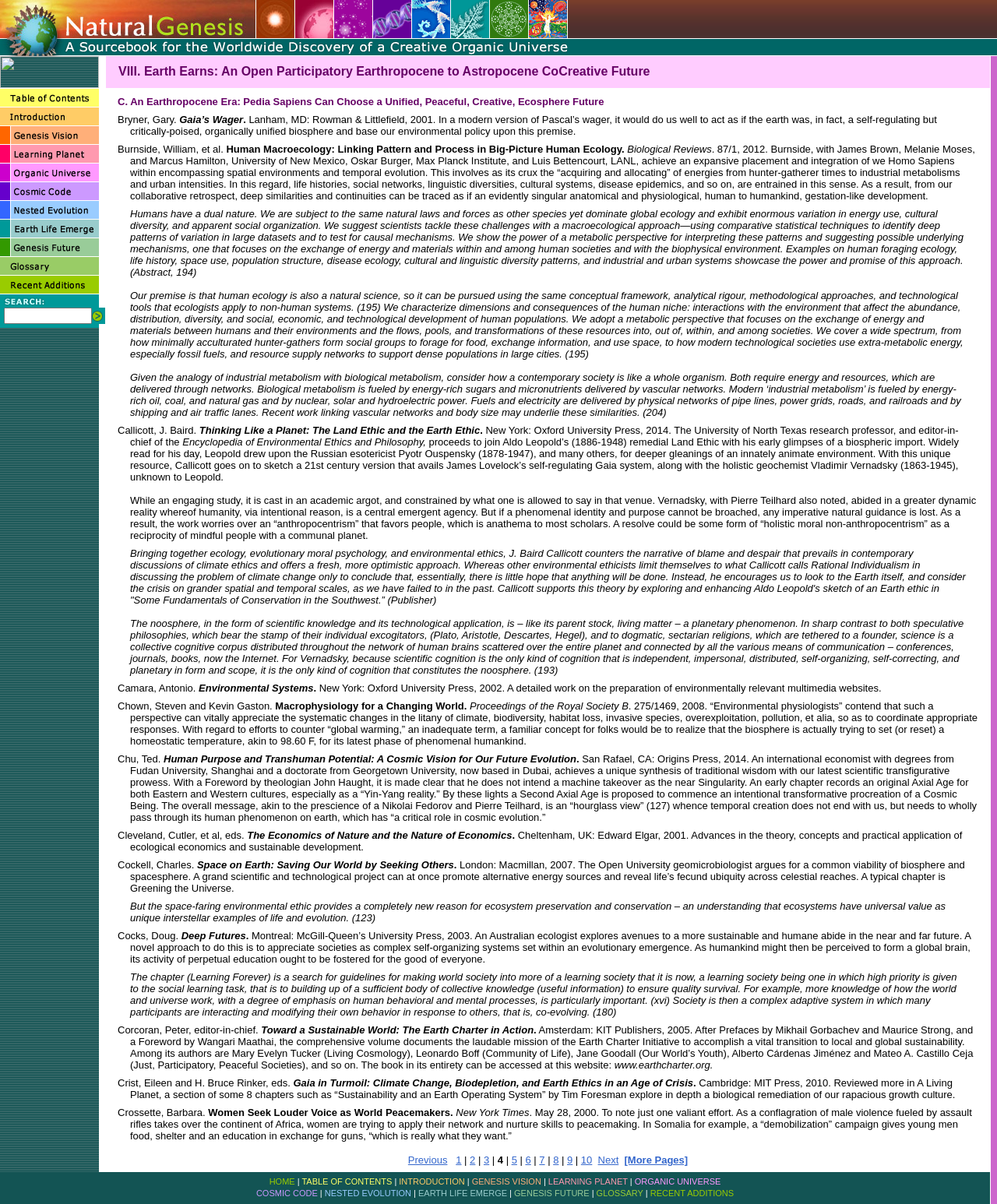Determine the bounding box coordinates of the UI element that matches the following description: "GLOSSARY". The coordinates should be four float numbers between 0 and 1 in the format [left, top, right, bottom].

[0.598, 0.987, 0.645, 0.995]